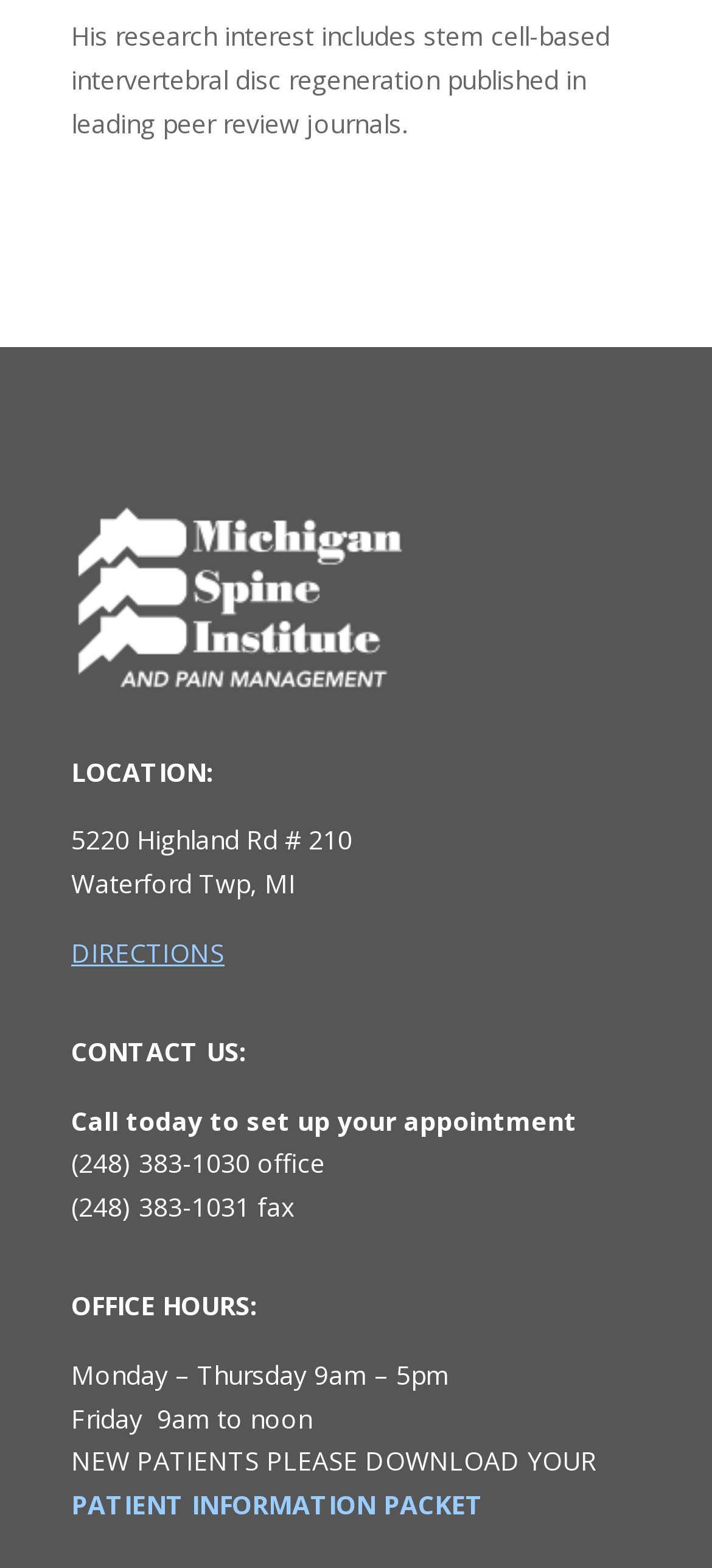Find the bounding box of the UI element described as: "PATIENT INFORMATION PACKET". The bounding box coordinates should be given as four float values between 0 and 1, i.e., [left, top, right, bottom].

[0.1, 0.949, 0.679, 0.971]